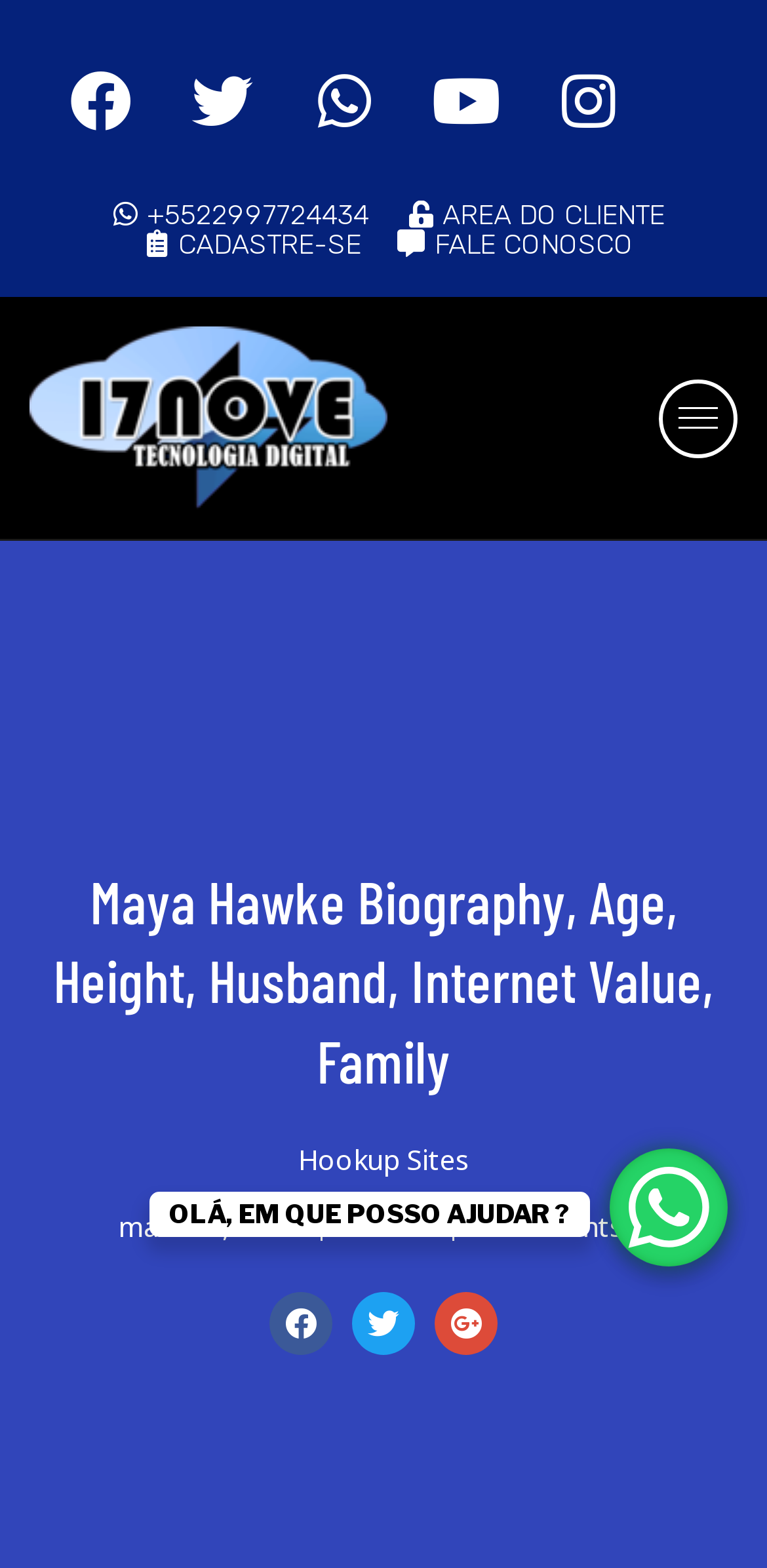Specify the bounding box coordinates of the element's area that should be clicked to execute the given instruction: "Open Whatsapp". The coordinates should be four float numbers between 0 and 1, i.e., [left, top, right, bottom].

[0.369, 0.025, 0.528, 0.103]